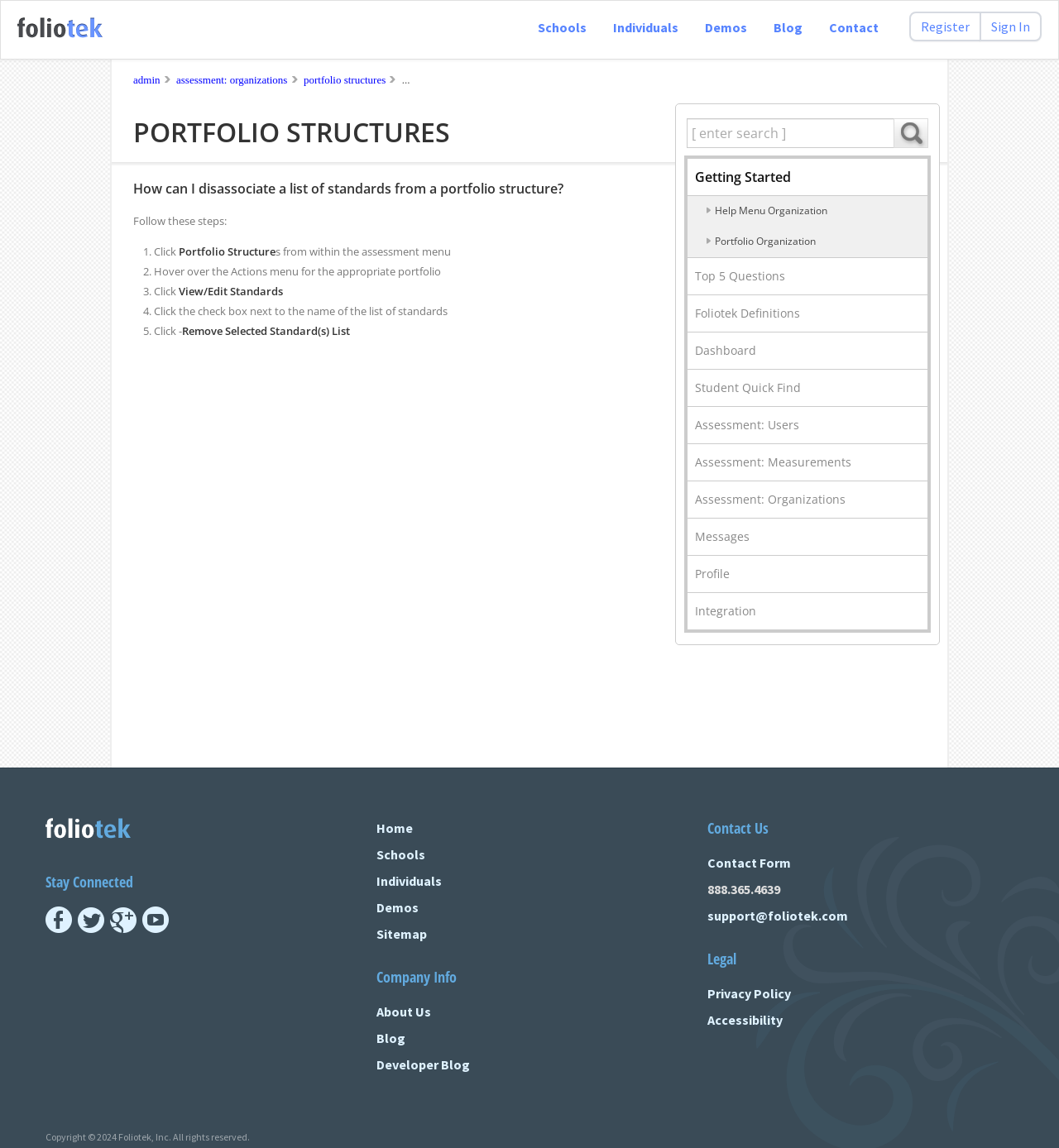How many steps are there to disassociate a list of standards from a portfolio structure?
Please use the visual content to give a single word or phrase answer.

5